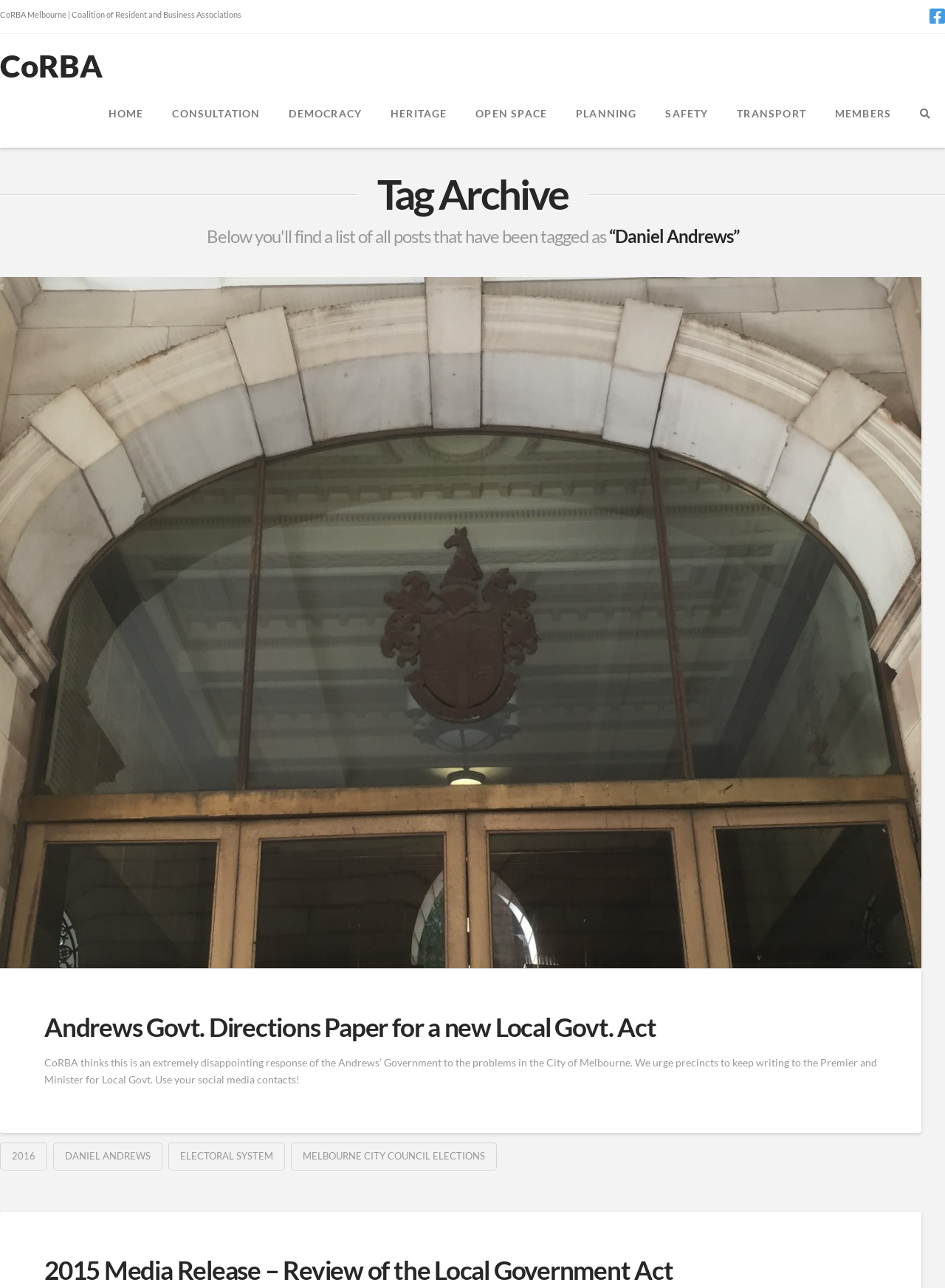Please determine the bounding box coordinates for the UI element described here. Use the format (top-left x, top-left y, bottom-right x, bottom-right y) with values bounded between 0 and 1: Daniel Andrews

[0.056, 0.887, 0.172, 0.909]